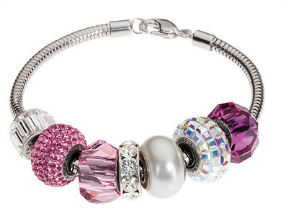Please answer the following question as detailed as possible based on the image: 
What is the material of the chain?

The caption describes the chain as 'sleek silver', implying that the material of the chain is silver.